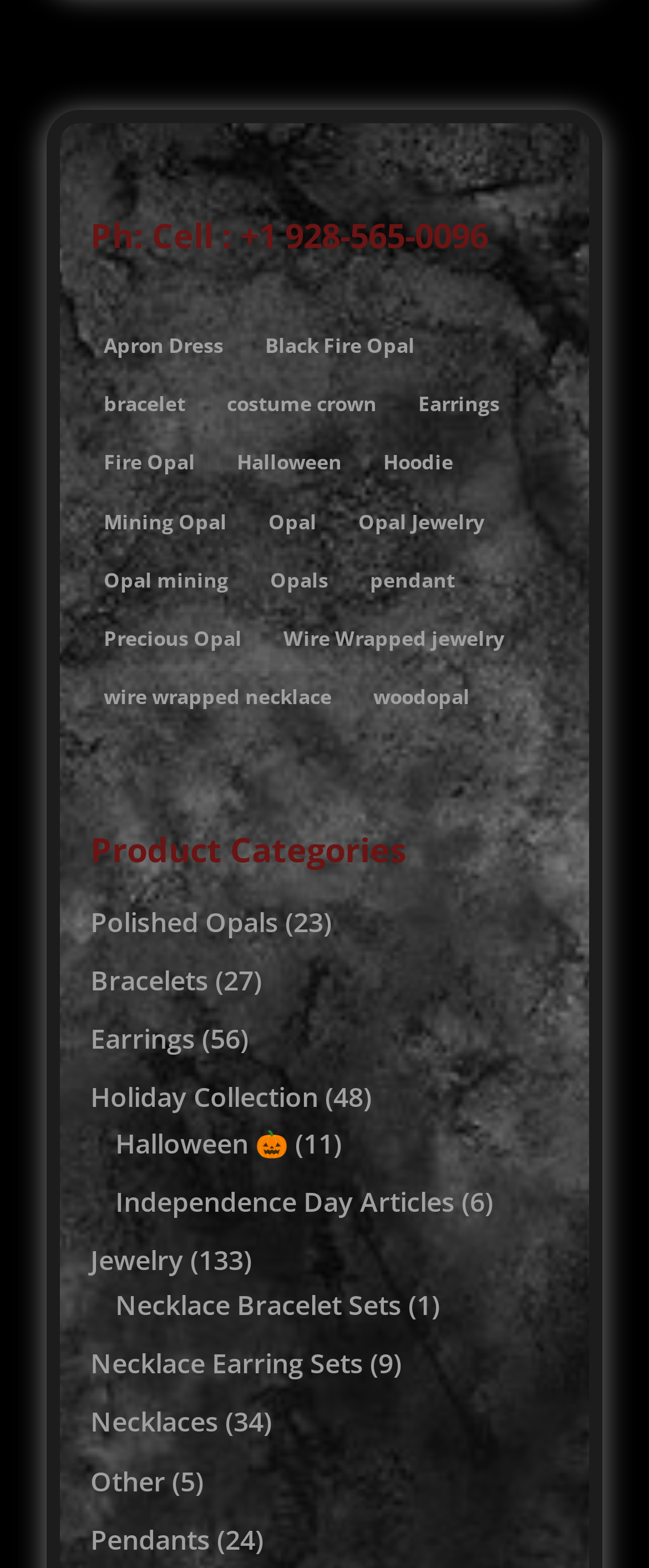What type of opal is mentioned in the 'Mining Opal' link?
Please provide a detailed and comprehensive answer to the question.

The type of opal mentioned in the 'Mining Opal' link is 'Mining Opal', which is found by looking at the text of the link element.